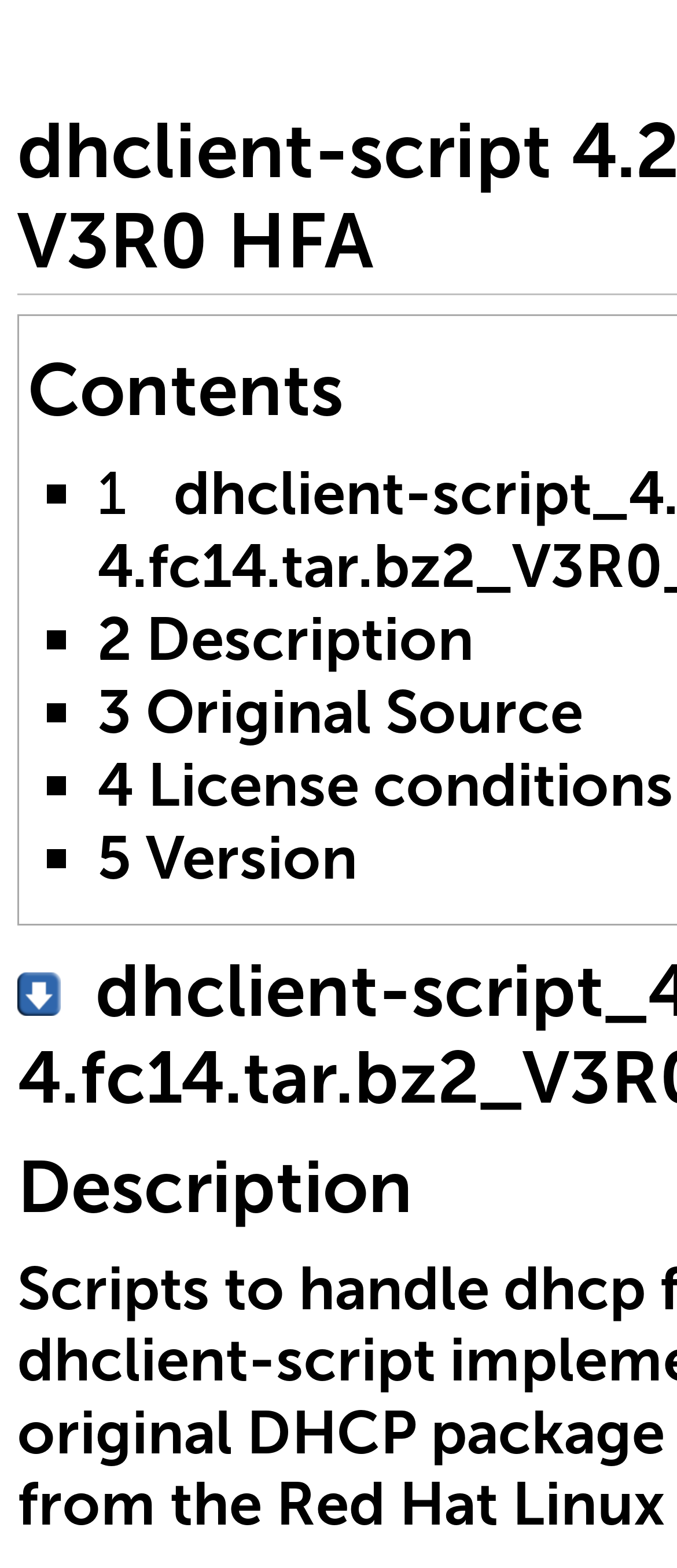Generate a comprehensive description of the contents of the webpage.

The webpage appears to be a documentation page for a software package, specifically the dhclient-script 4.2.0-4.fc14.tar.bz2 V3R0 HFA. 

At the top, there is a list of five items, each marked with a bullet point ('■') and accompanied by a link. The links are labeled as '2 Description', '3 Original Source', '4 License conditions', and '5 Version', respectively. These links are positioned to the right of their corresponding bullet points.

Below the list, there is a link with the same name as the software package, which is positioned near the top of the page. This link is accompanied by a small image, which is placed to the left of the link. The image and link are aligned vertically, with the image slightly above the link.

Overall, the webpage has a simple and organized structure, with clear headings and concise text.